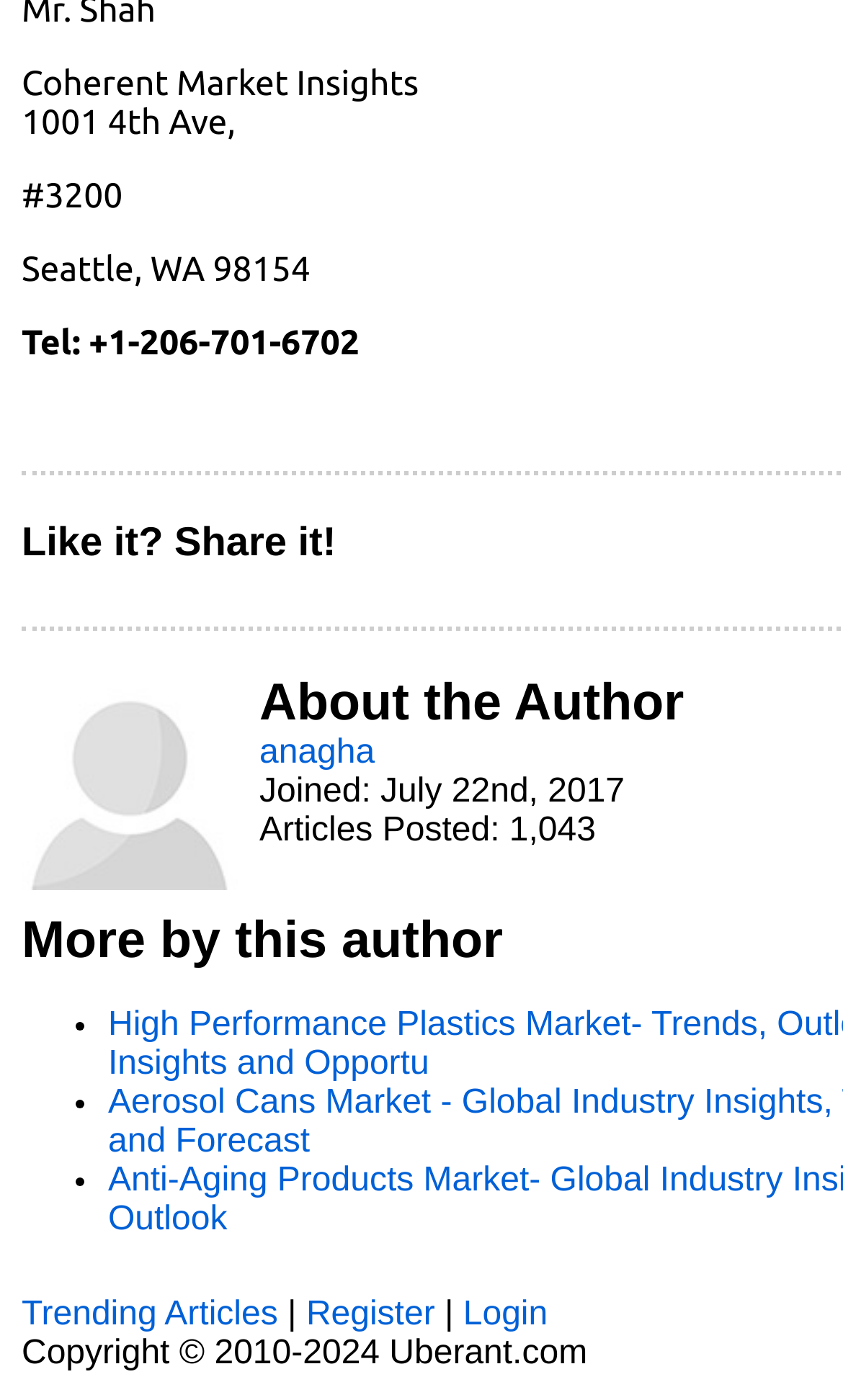What is the copyright year range of the website?
Answer the question with detailed information derived from the image.

The copyright year range of the website can be found at the bottom of the webpage, where the copyright information is displayed. The year range is written as 'Copyright © 2010-2024 Uberant.com', and it indicates the years during which the website's content is copyrighted.